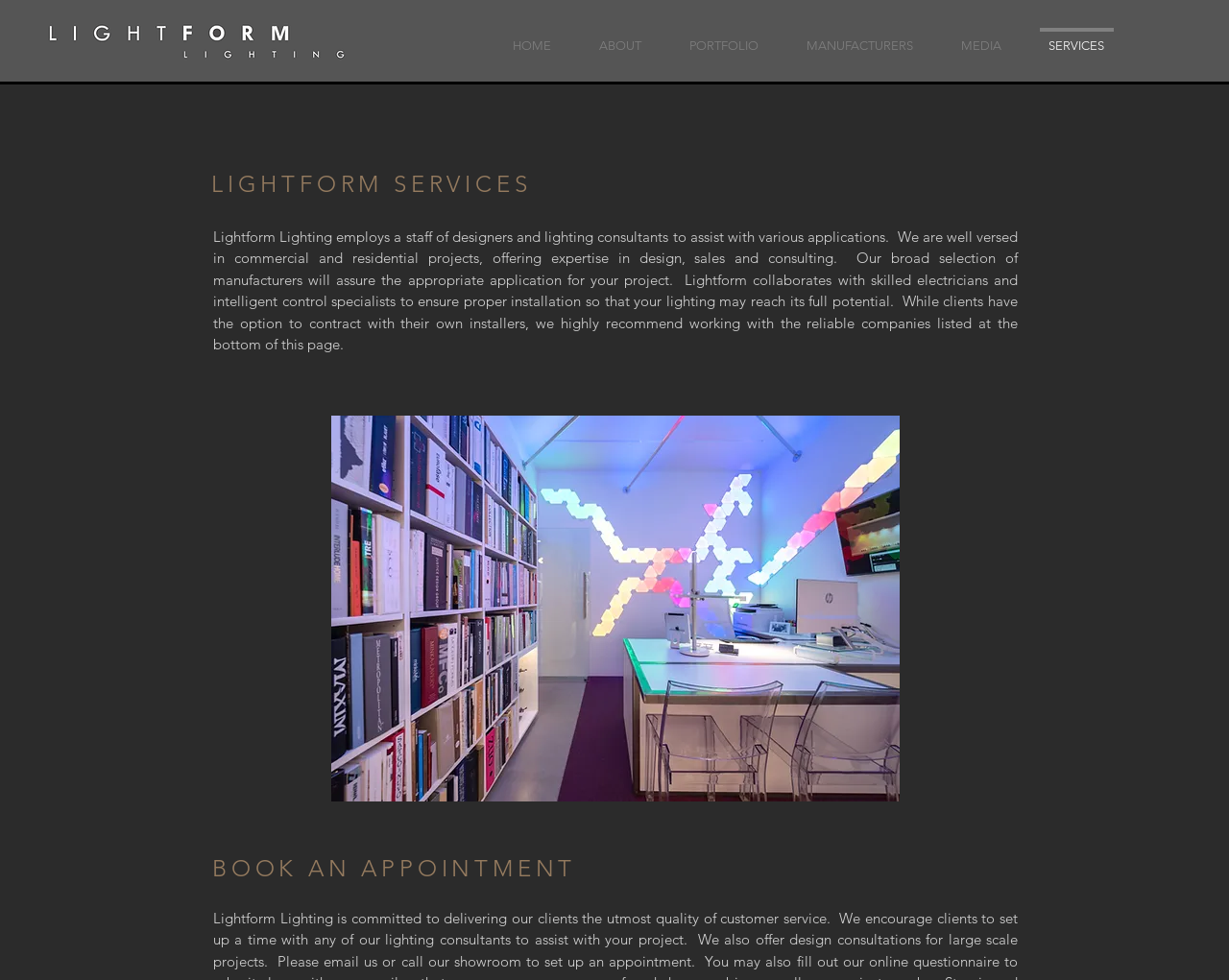Find the bounding box coordinates for the element that must be clicked to complete the instruction: "view LIGHTFORM SERVICES". The coordinates should be four float numbers between 0 and 1, indicated as [left, top, right, bottom].

[0.172, 0.173, 0.432, 0.202]